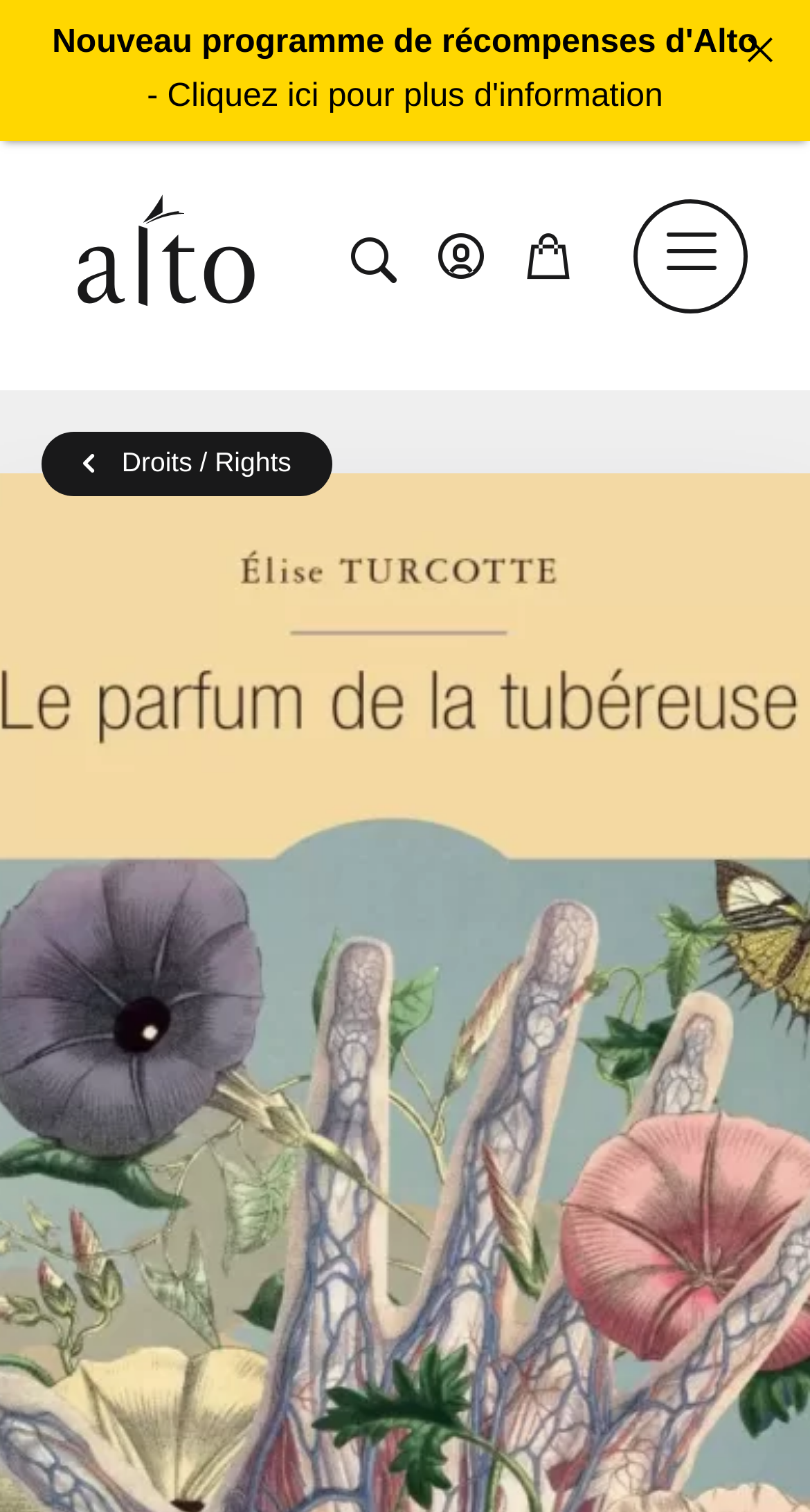How many elements are present in the mobile menu? Look at the image and give a one-word or short phrase answer.

1